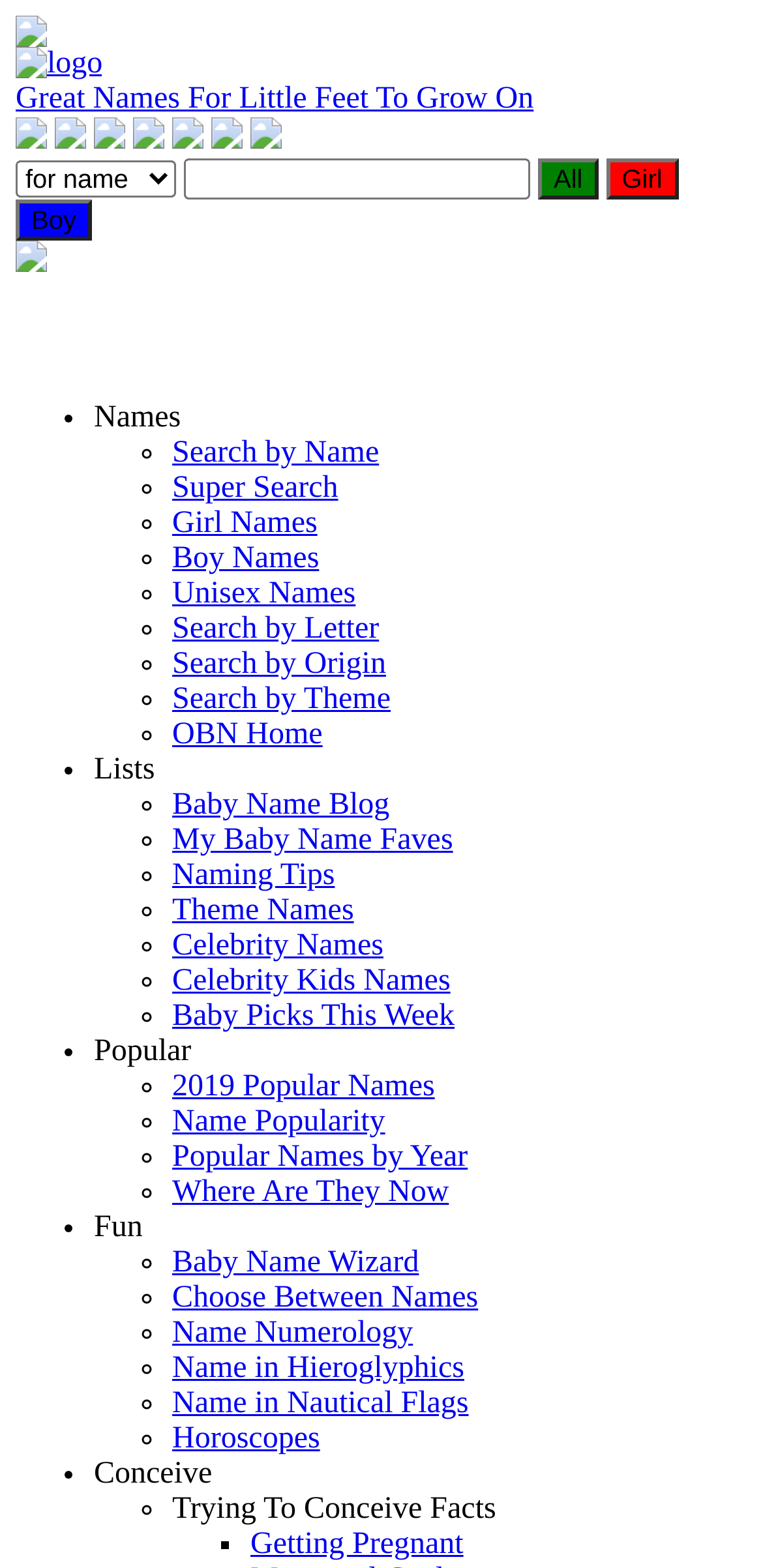Analyze the image and give a detailed response to the question:
How many buttons are available in the search filter section?

There are three buttons available in the search filter section, including 'All', 'Girl', and 'Boy', which allow users to filter their search results by gender.